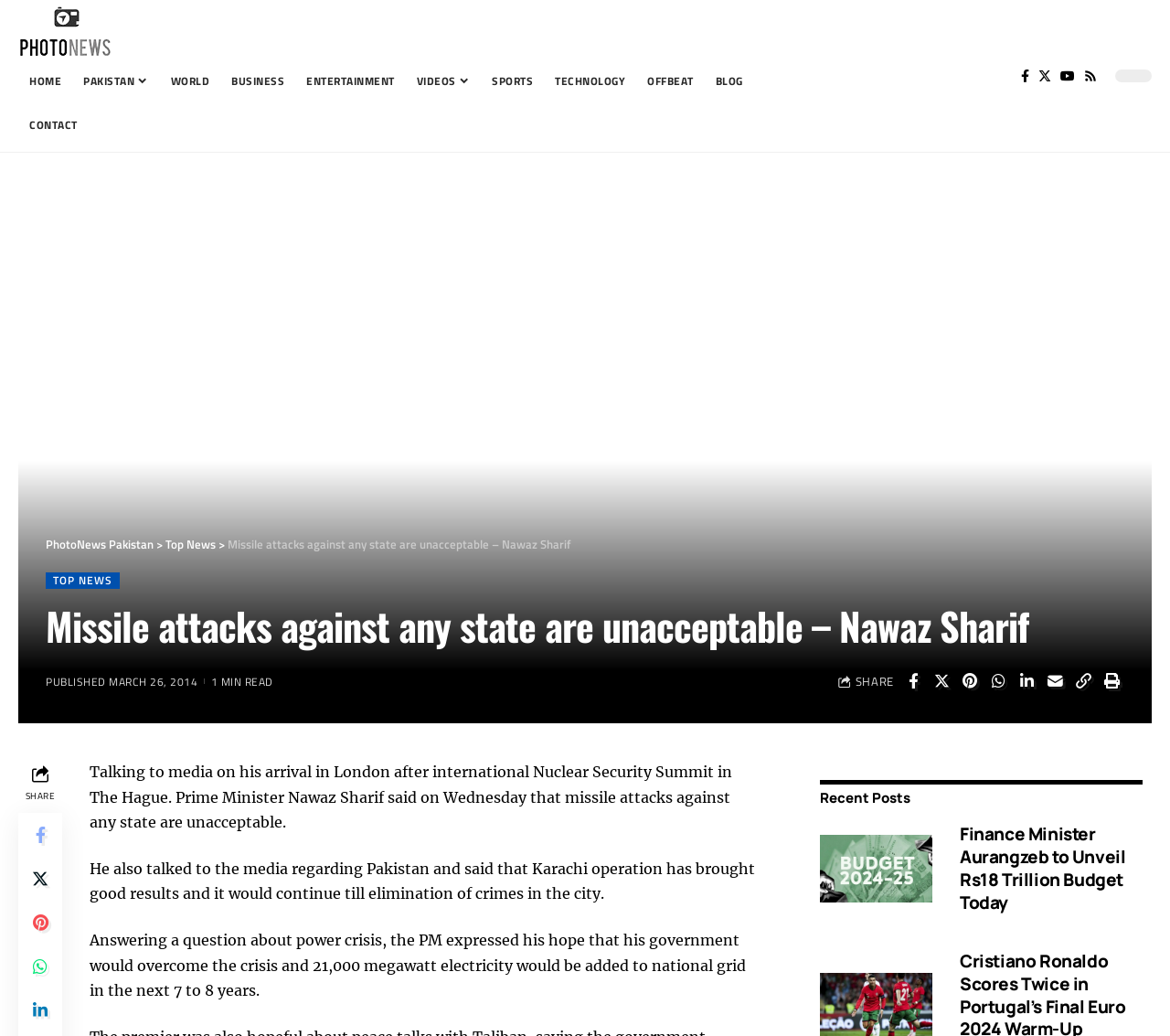Determine the bounding box for the UI element described here: "PhotoNews Pakistan".

[0.039, 0.516, 0.131, 0.534]